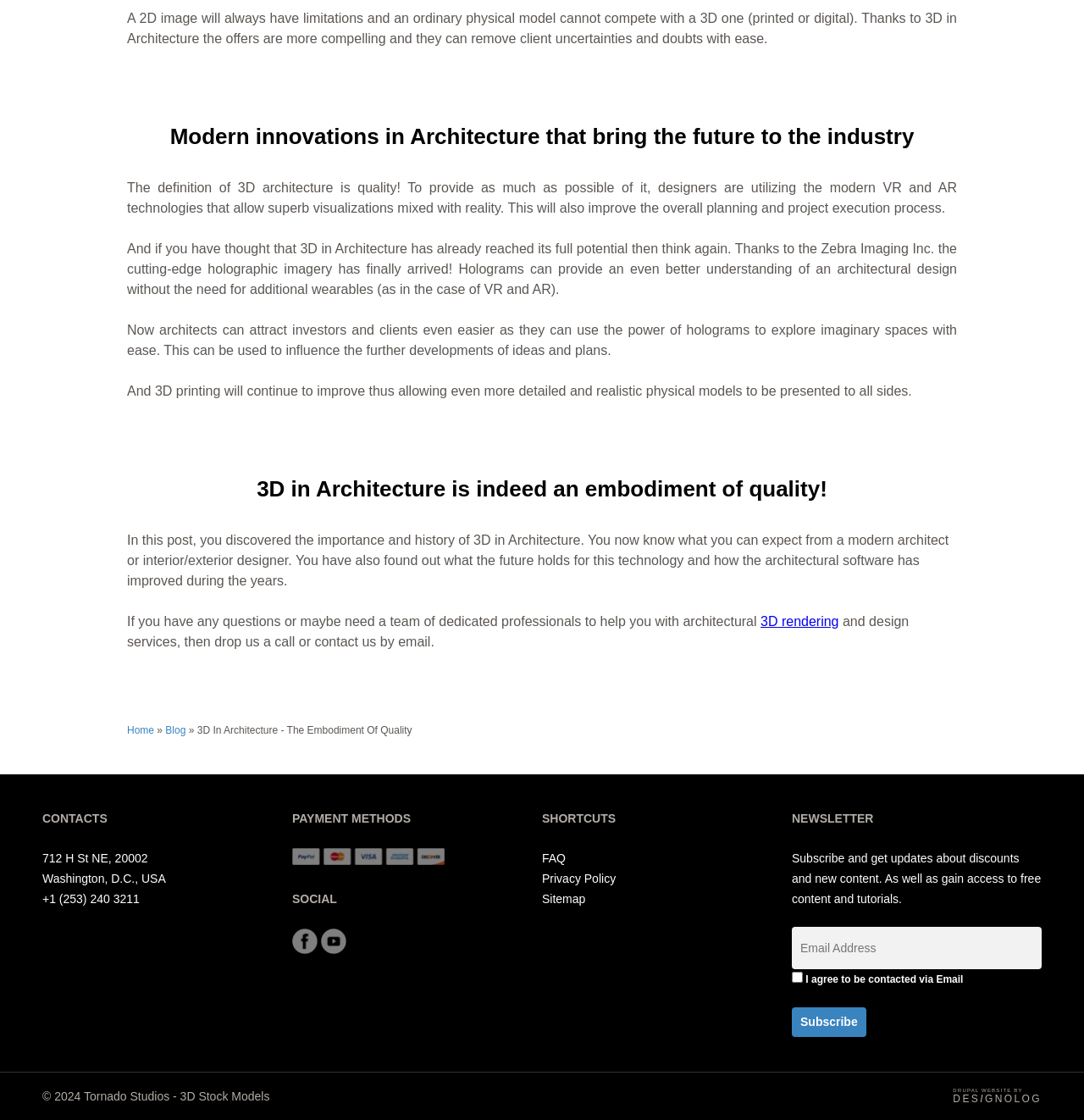Give a one-word or one-phrase response to the question: 
What is the address of the company?

712 H St NE, 20002